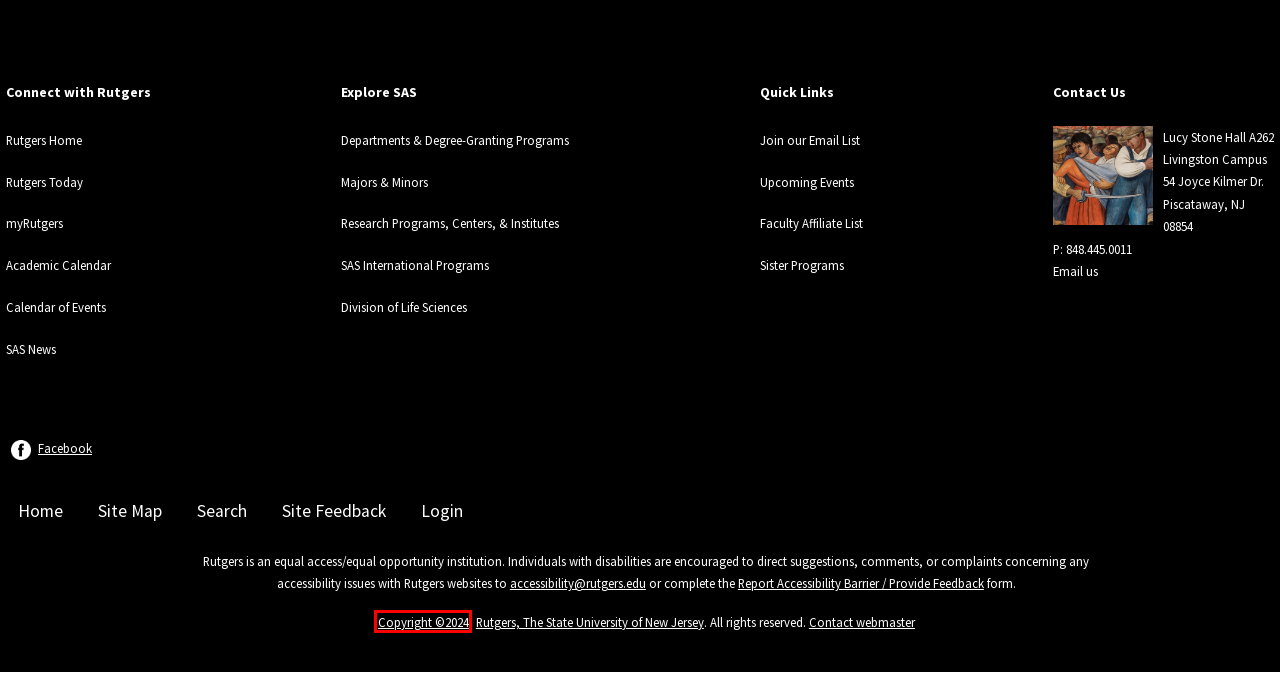You’re provided with a screenshot of a webpage that has a red bounding box around an element. Choose the best matching webpage description for the new page after clicking the element in the red box. The options are:
A. Rutgers Today | Rutgers University
B. Majors and Minors
C. Welcome to Division of Life Sciences | Rutgers University
D. login - skip to CAS - Rutgers IT Help
E. myRutgers Portal
F. Centers and Institutes
G. Office of International Programs
H. Copyright Information | Rutgers University

H